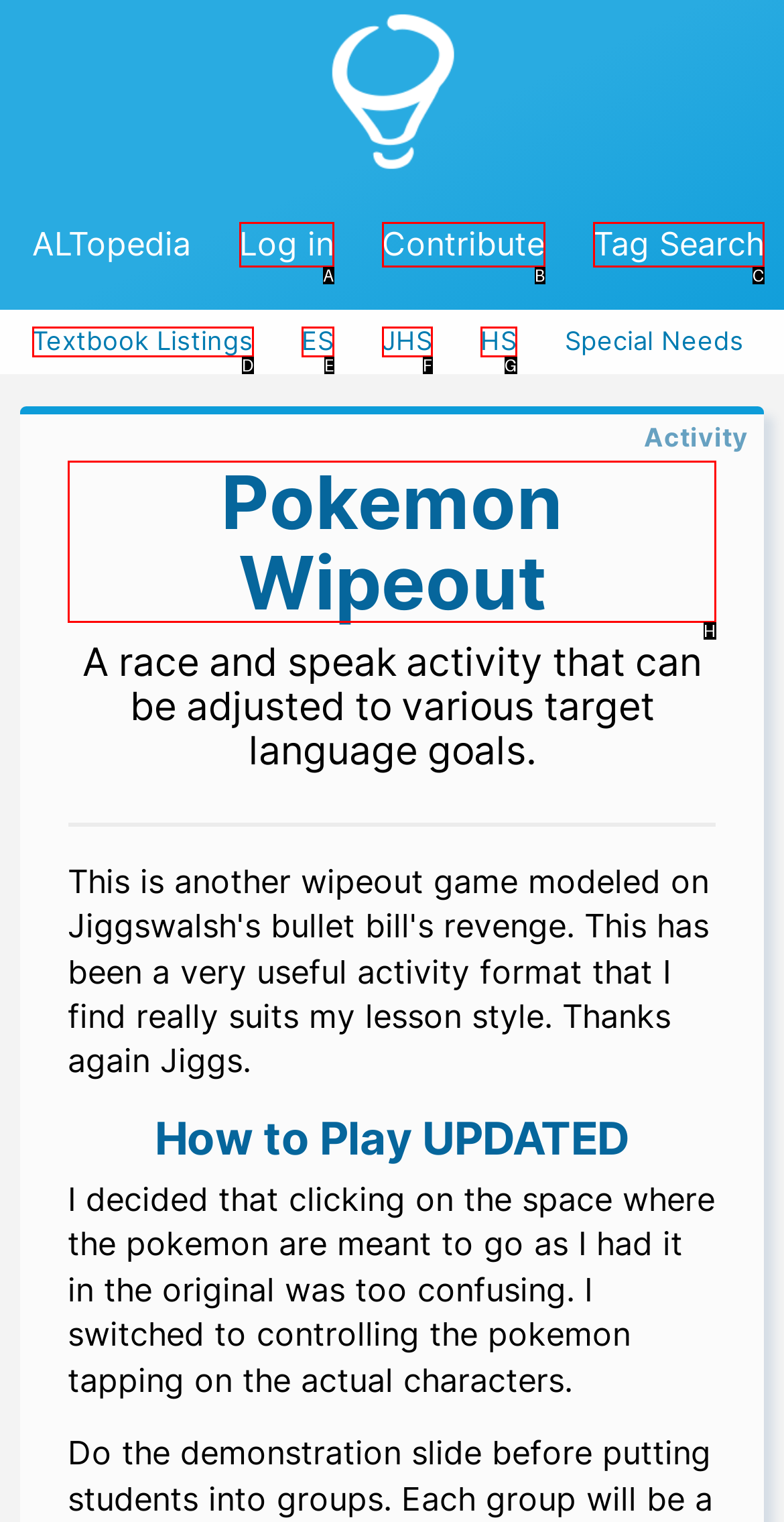From the options shown in the screenshot, tell me which lettered element I need to click to complete the task: View Pokemon Wipeout activity details.

H